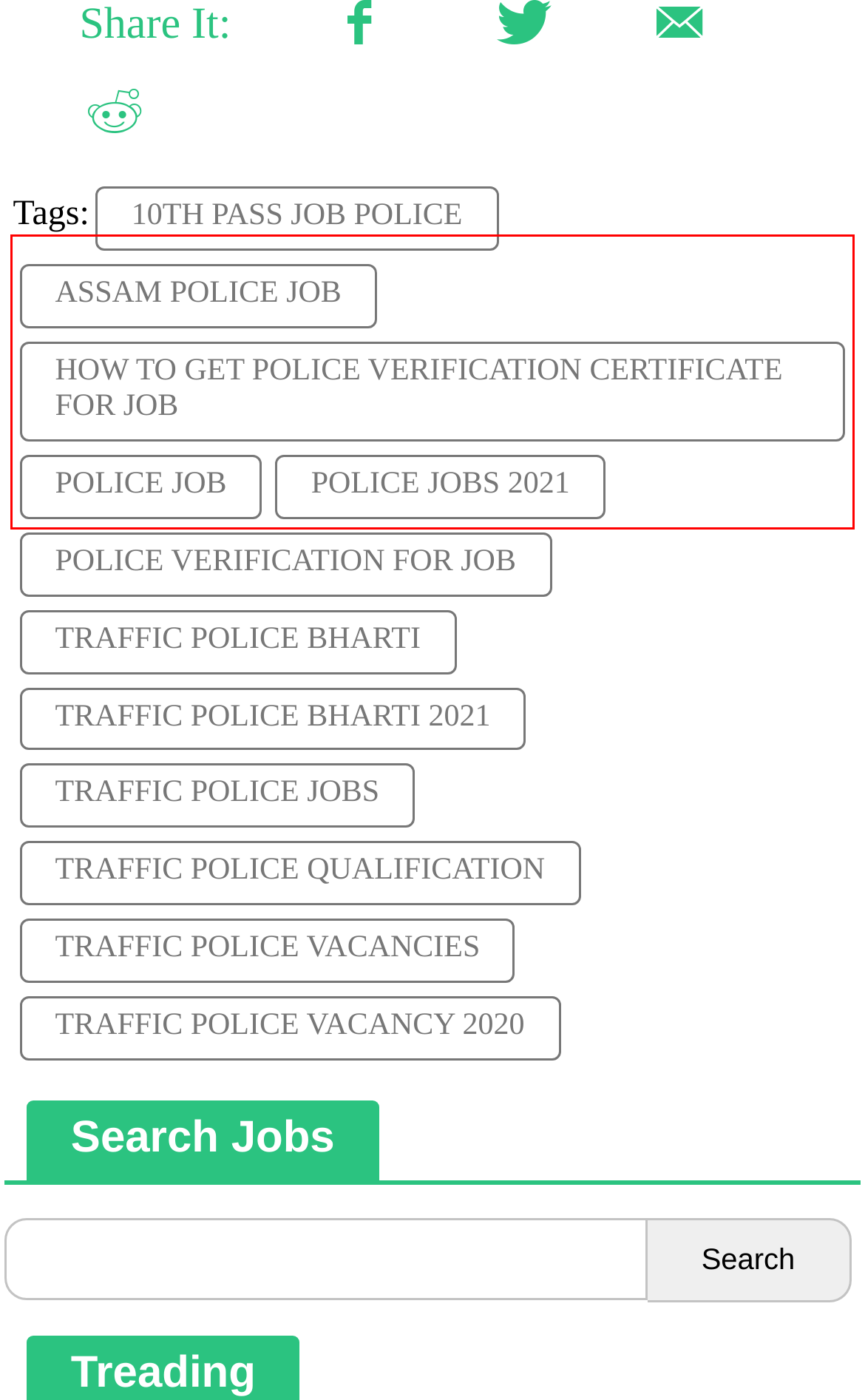Identify and extract the text within the red rectangle in the screenshot of the webpage.

Friends, allow me to finish my writing here. If there is any error, forgive the human mistake and if there is any suggestion, please give us a proper place in our article and ask if there is any question.